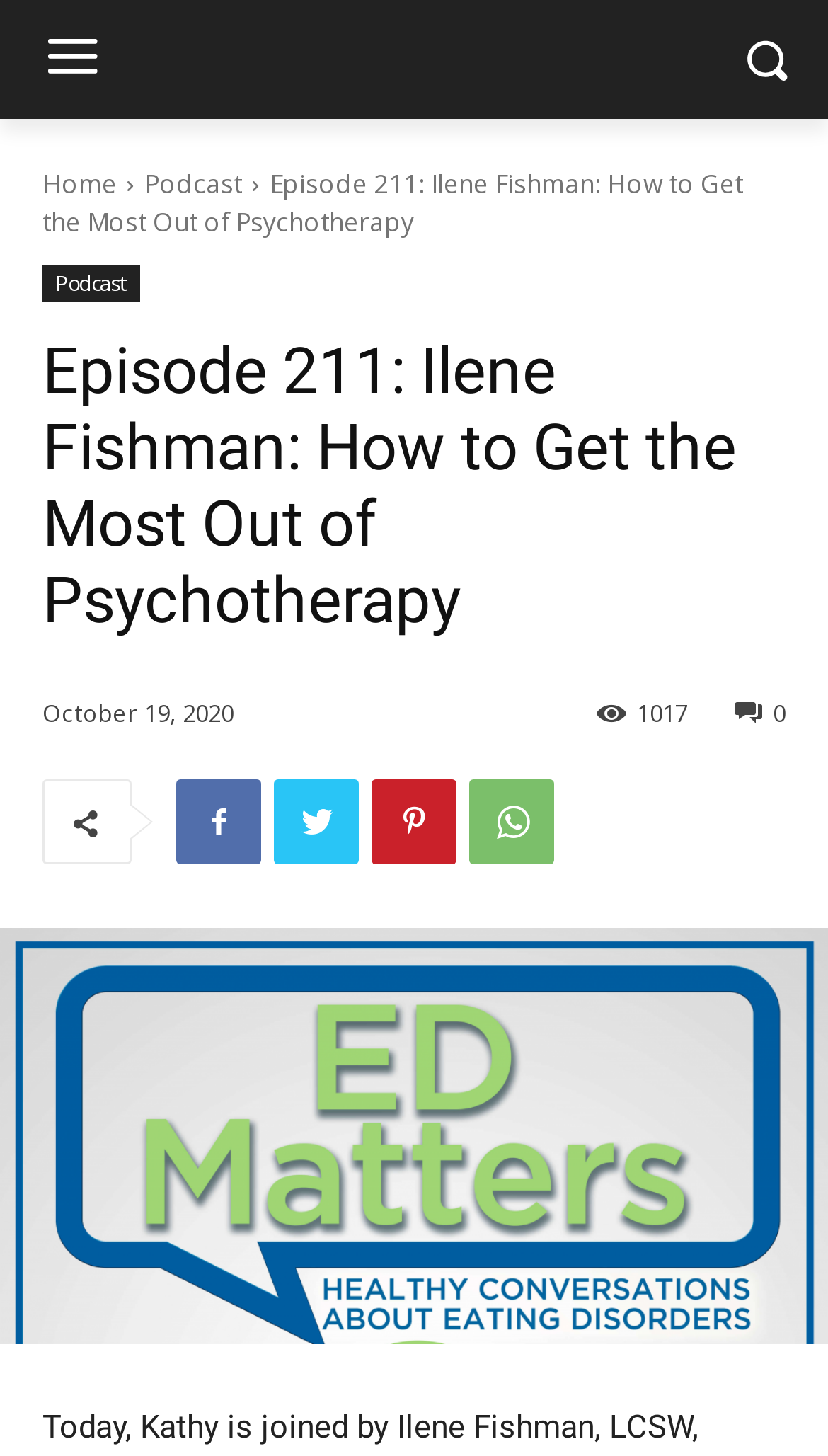Locate the coordinates of the bounding box for the clickable region that fulfills this instruction: "View the episode details".

[0.051, 0.229, 0.949, 0.439]